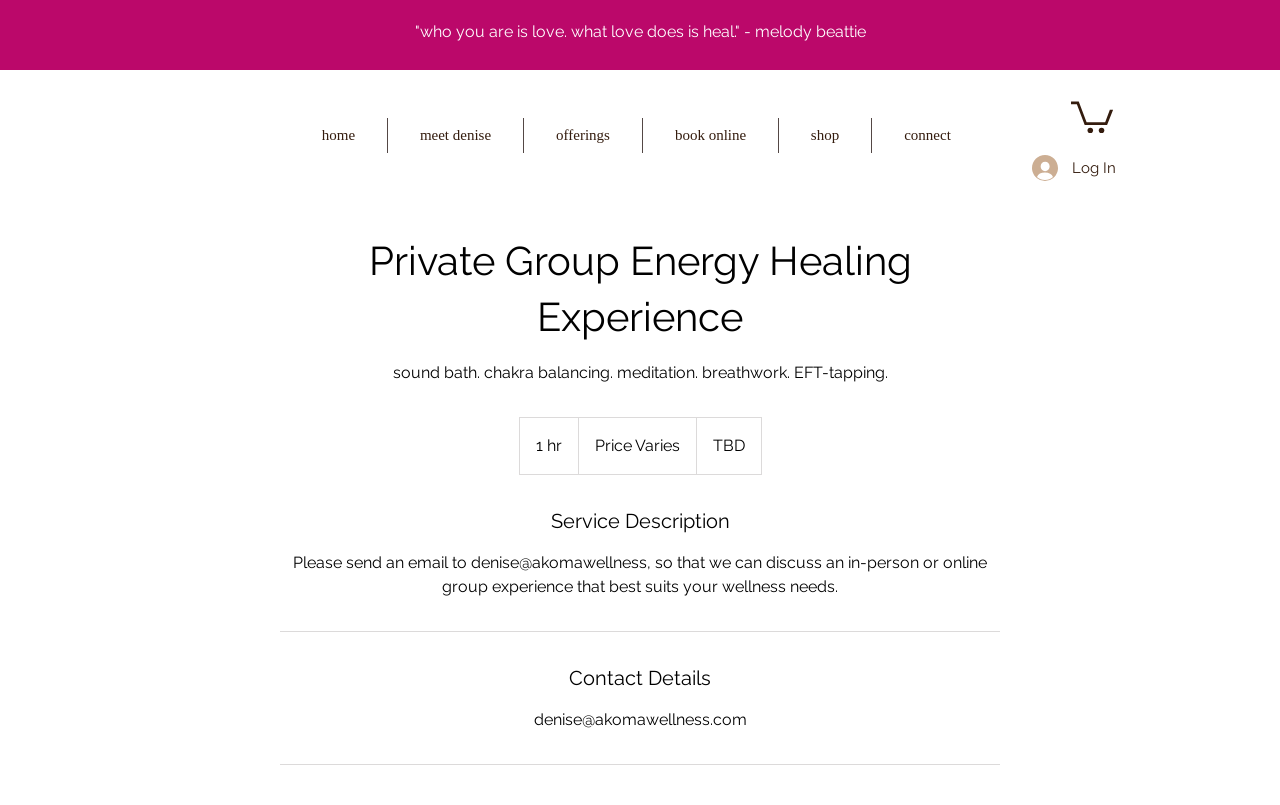Identify the bounding box coordinates for the UI element described as: "meet denise". The coordinates should be provided as four floats between 0 and 1: [left, top, right, bottom].

[0.303, 0.147, 0.409, 0.19]